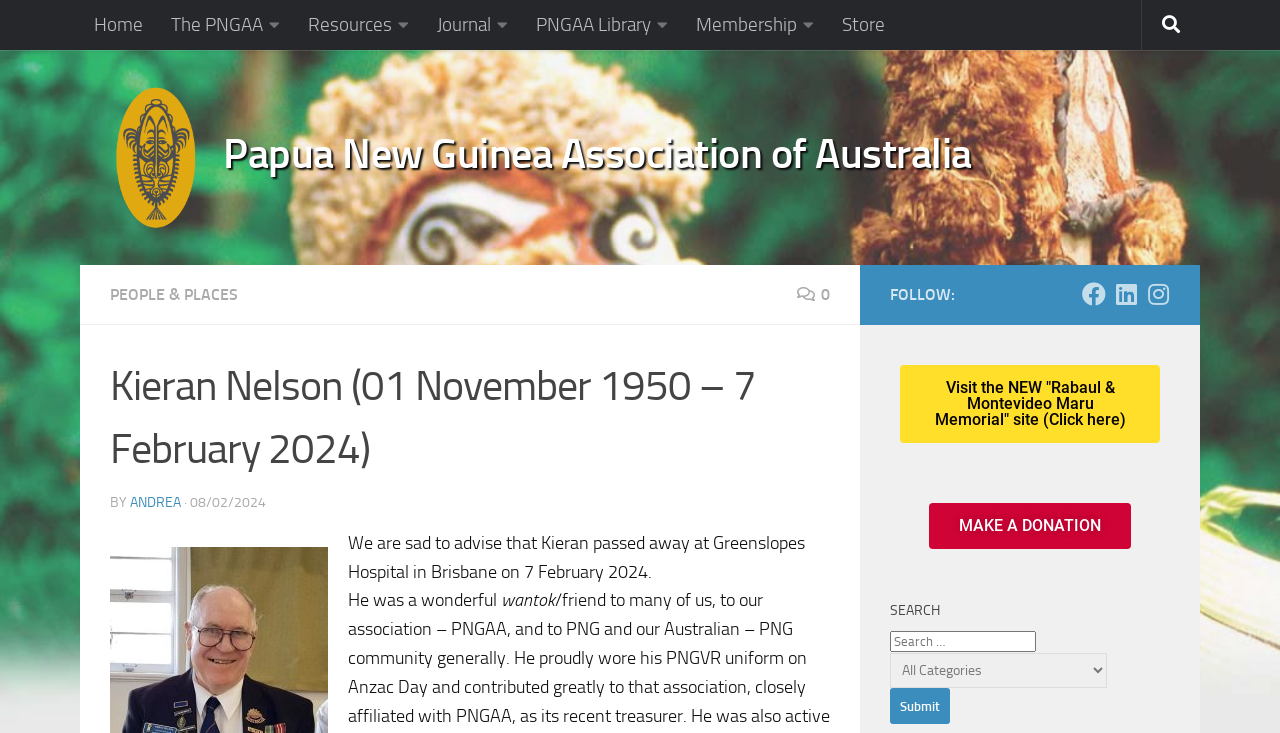Please mark the clickable region by giving the bounding box coordinates needed to complete this instruction: "Make a donation".

[0.726, 0.686, 0.884, 0.749]